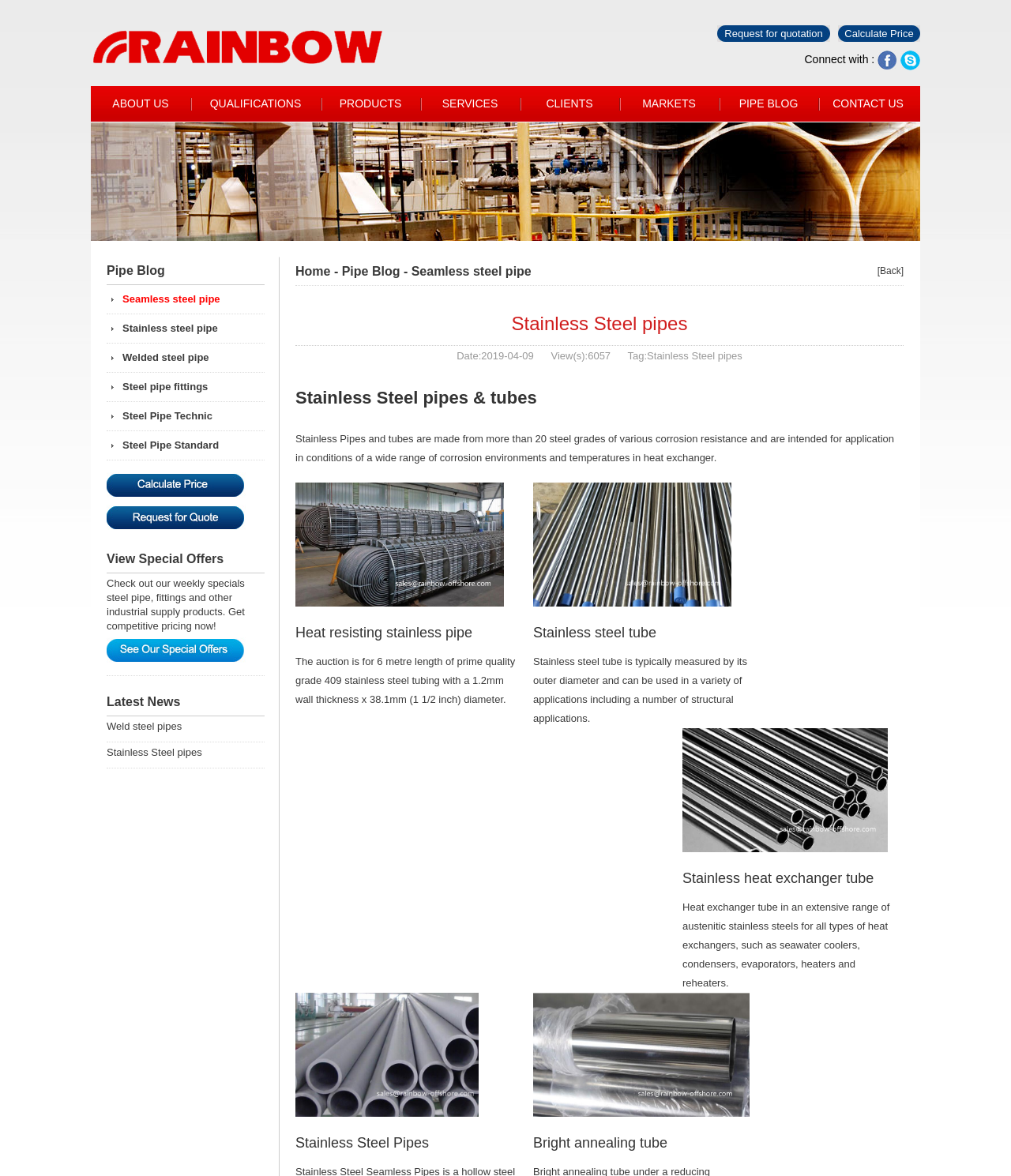Find the bounding box coordinates of the element to click in order to complete this instruction: "View Special Offers". The bounding box coordinates must be four float numbers between 0 and 1, denoted as [left, top, right, bottom].

[0.105, 0.469, 0.221, 0.481]